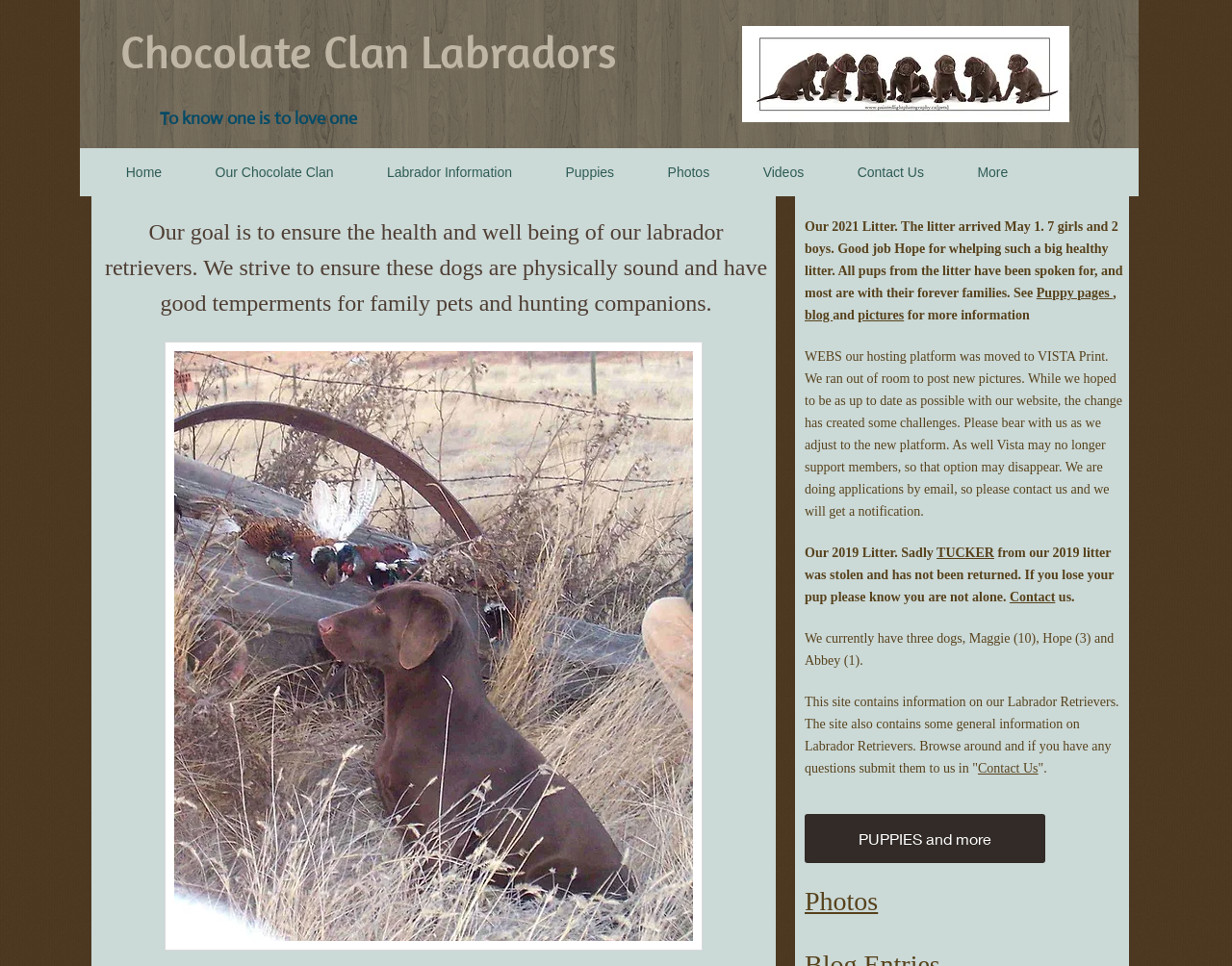Generate a thorough explanation of the webpage's elements.

This webpage is about Chocolate Clan Labrador Retrievers, a breeder of quality Labrador Retrievers. At the top of the page, there is a header section with the title "Chocolate Clan Labradors" and a tagline "To know one is to love one". Below the header, there is a navigation menu with links to various sections of the website, including "Home", "Our Chocolate Clan", "Labrador Information", "Puppies", "Photos", "Videos", "Contact Us", and "More".

On the left side of the page, there is a section with a title "Home of the Chocolate Clan" and a paragraph describing the breeder's goal to ensure the health and well-being of their Labrador Retrievers. Below this section, there is a "Purpose" section with a brief description of the breeder's mission.

The main content of the page is divided into several sections. One section is about the 2021 litter, with a description of the litter and a link to "Puppy pages". Another section is about the challenges the breeder is facing with their website hosting platform, and a note about applications being accepted by email.

There is also a section about the 2019 litter, with a sad note about one of the puppies being stolen. This section includes a link to "TUCKER" and a call to action to contact the breeder if you lose your pup.

Further down the page, there is a section about the breeder's current dogs, Maggie, Hope, and Abbey. This section is followed by a brief description of the website's content and a call to action to submit questions to the breeder.

At the bottom of the page, there are links to "PUPPIES and more", "Photos", and "Contact Us". Overall, the webpage is dedicated to providing information about the breeder's Labrador Retrievers and their mission to ensure the health and well-being of their dogs.